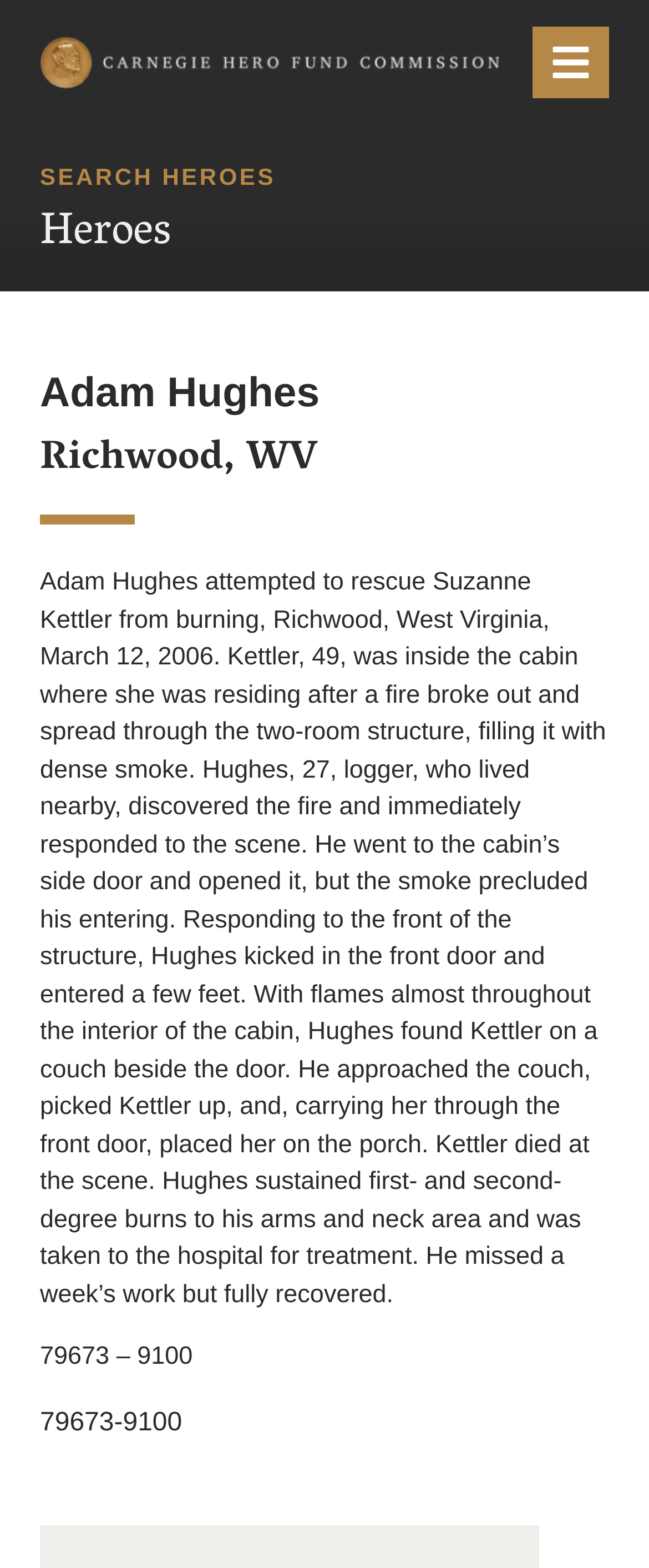How old was Suzanne Kettler?
Look at the screenshot and provide an in-depth answer.

The age of Suzanne Kettler can be found in the article text, which states 'Kettler, 49, was inside the cabin where she was residing after a fire broke out'.